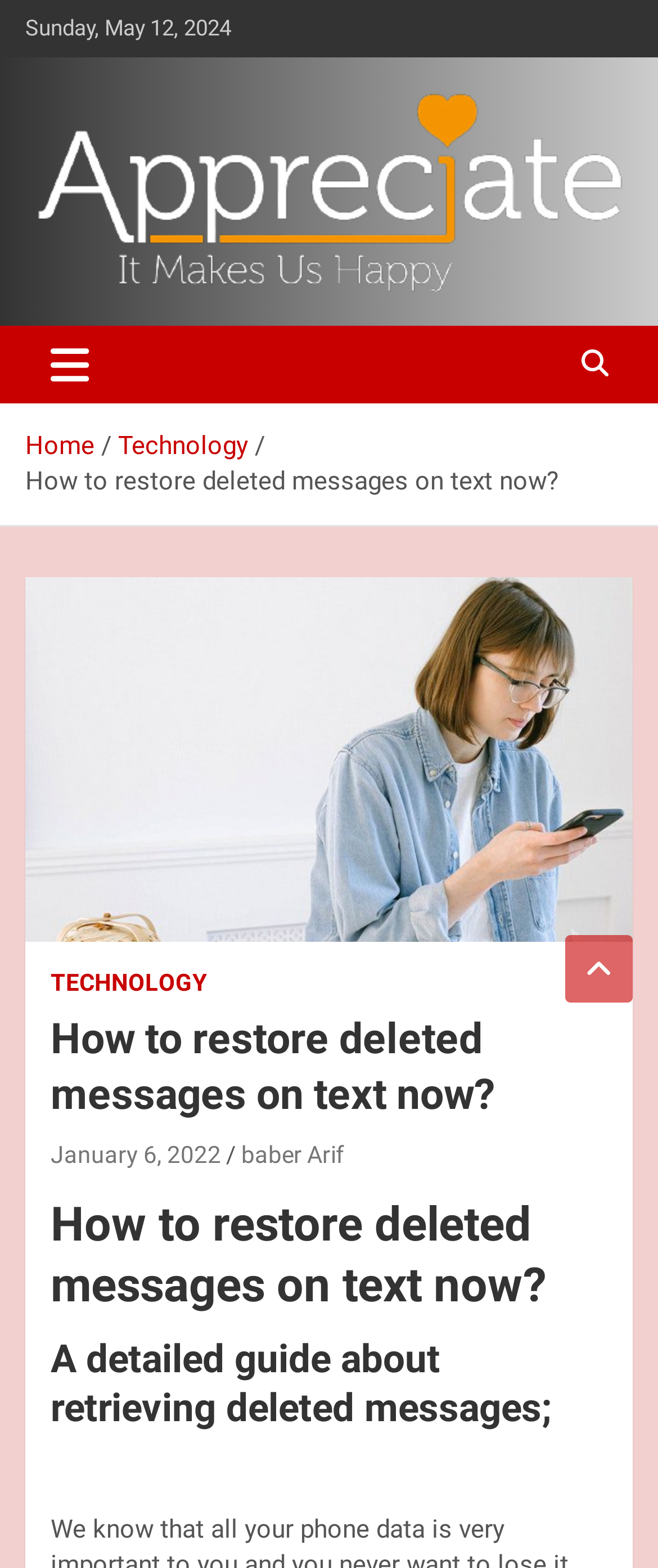What is the name of the website?
Using the information from the image, provide a comprehensive answer to the question.

I found the name of the website by looking at the link element at the top of the webpage, which says 'Make & Appreciate'.